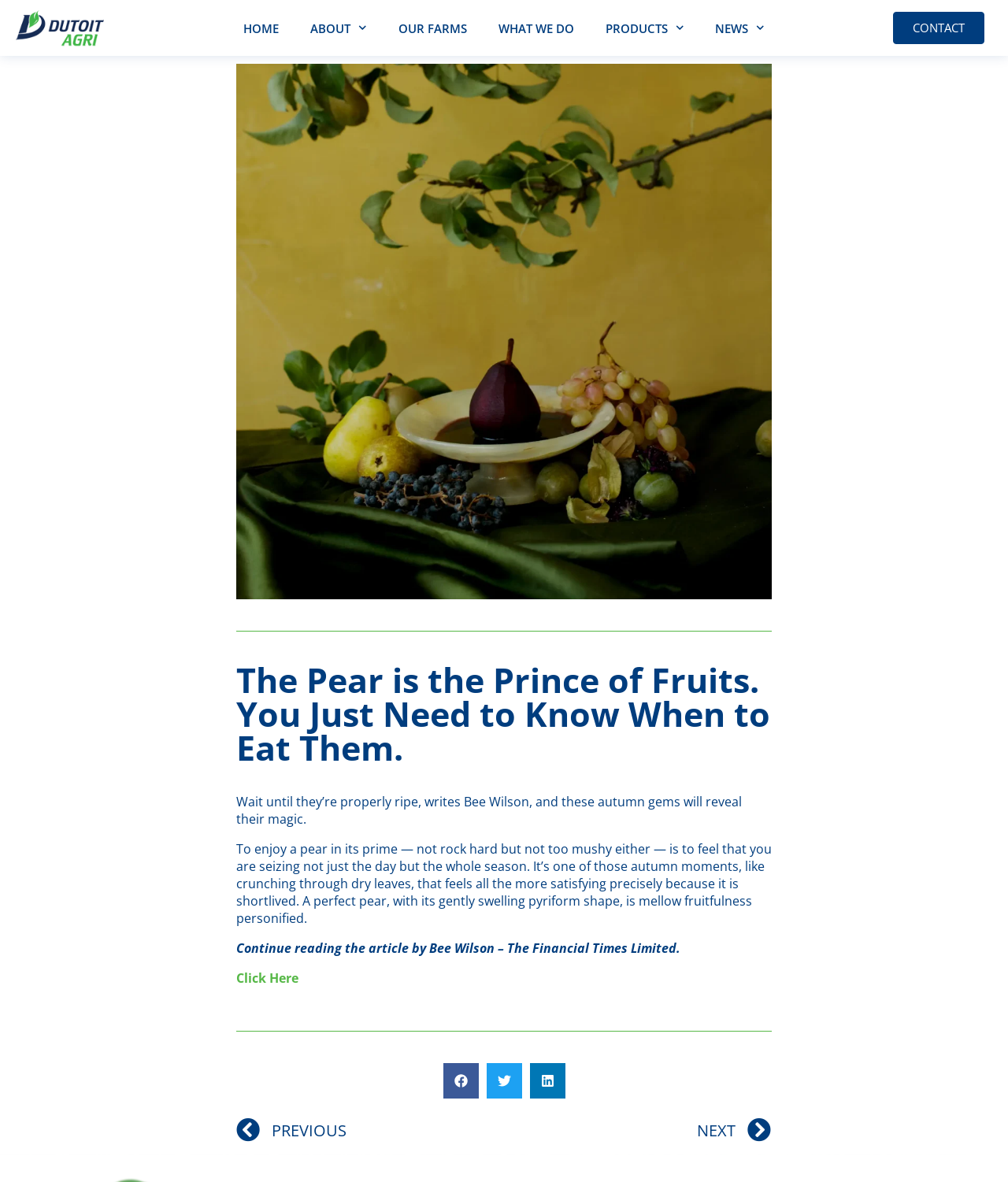Determine the coordinates of the bounding box for the clickable area needed to execute this instruction: "Click HOME".

[0.226, 0.009, 0.292, 0.038]